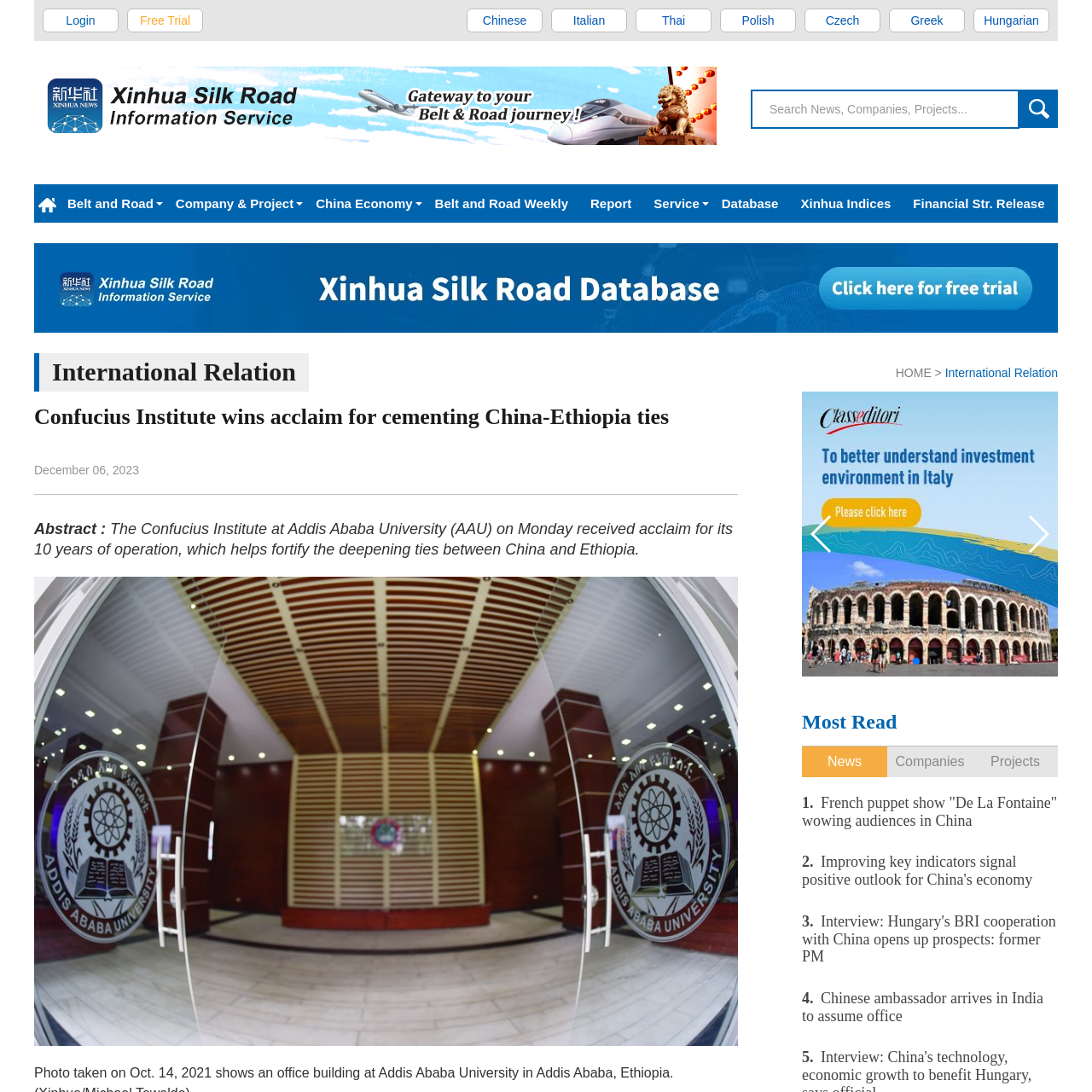How long has the Confucius Institute contributed to cultural and educational ties?
Examine the portion of the image surrounded by the red bounding box and deliver a detailed answer to the question.

The caption states that the Confucius Institute has made a decade-long contribution to enhancing the cultural and educational ties between China and Ethiopia, which implies that it has been active for ten years.